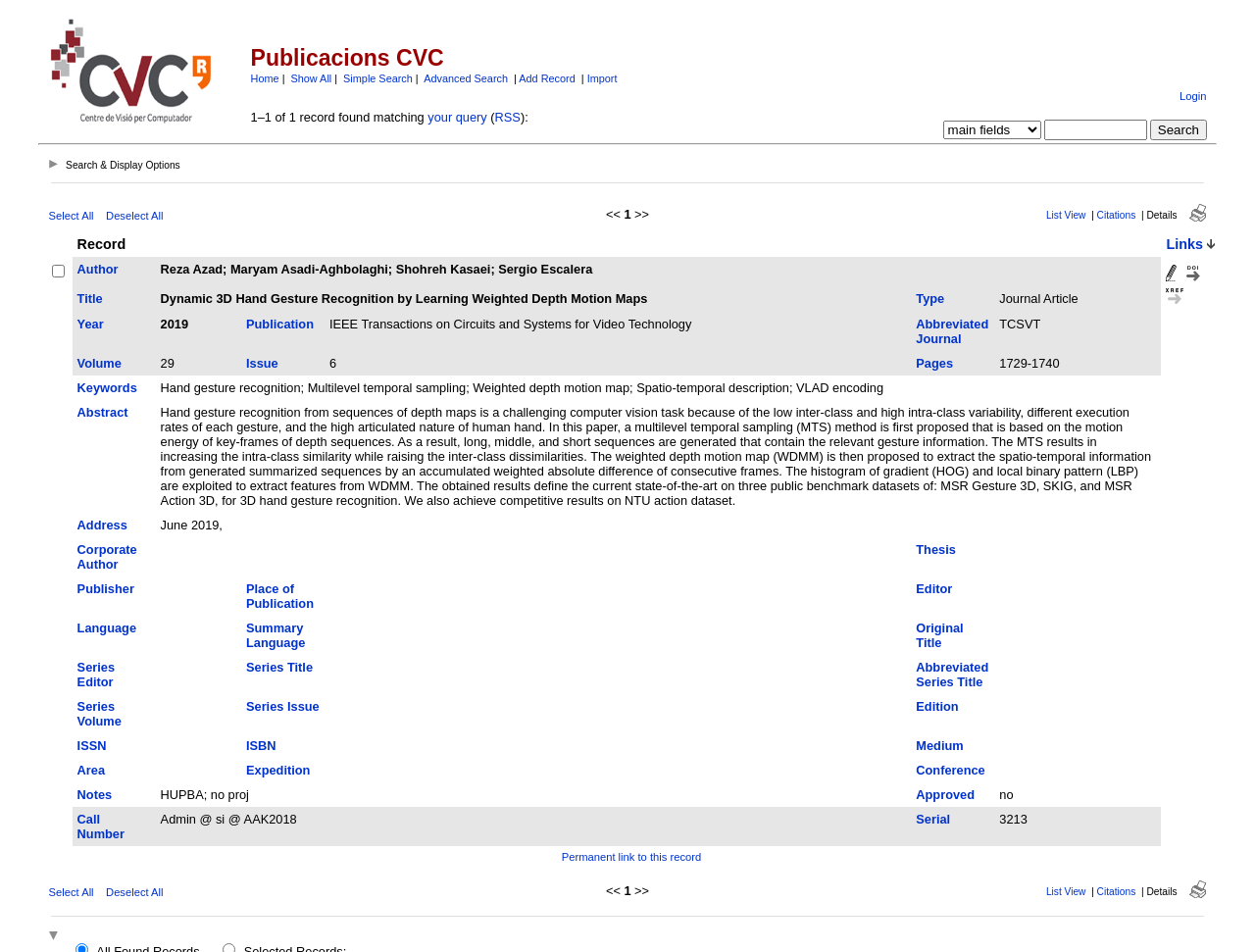Identify the bounding box coordinates for the element that needs to be clicked to fulfill this instruction: "Search using the Search button". Provide the coordinates in the format of four float numbers between 0 and 1: [left, top, right, bottom].

[0.916, 0.126, 0.962, 0.148]